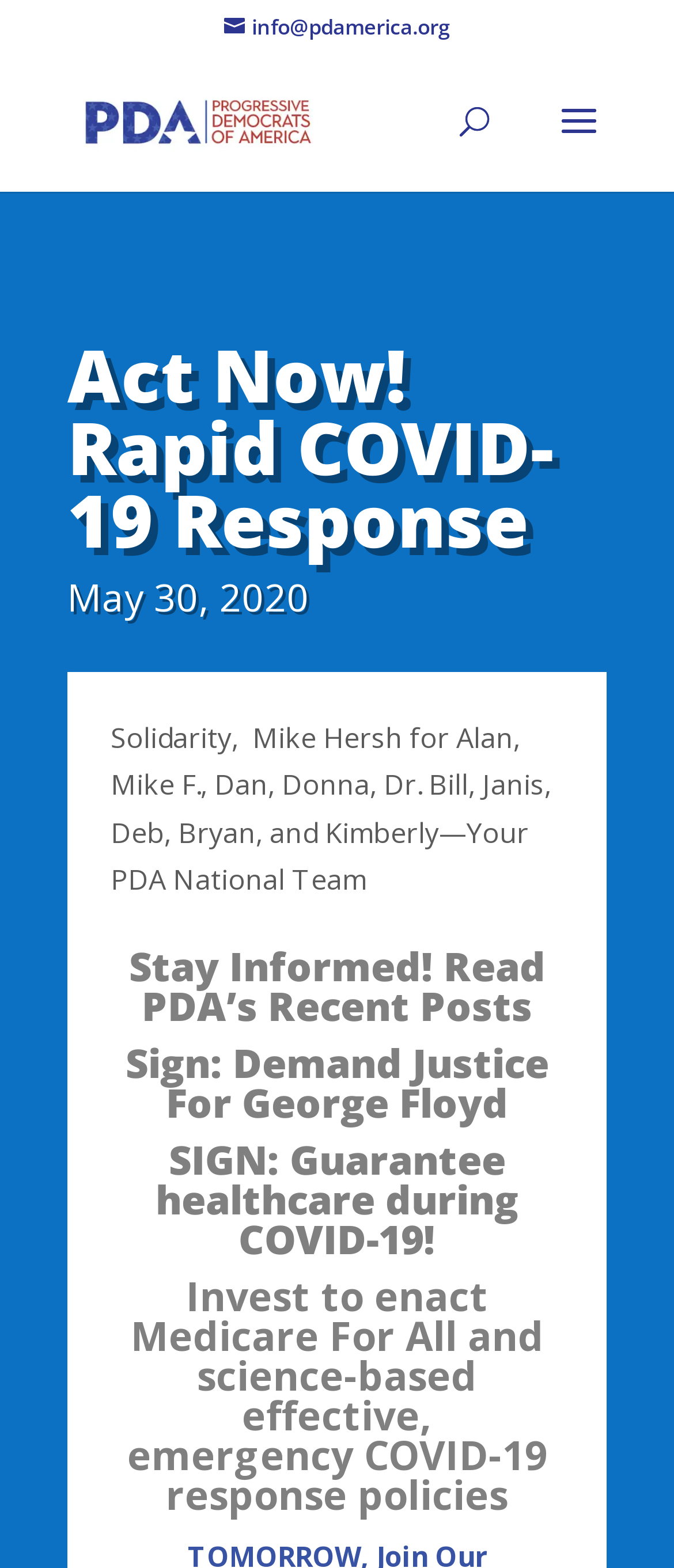What is the date mentioned on the webpage?
Look at the screenshot and give a one-word or phrase answer.

May 30, 2020